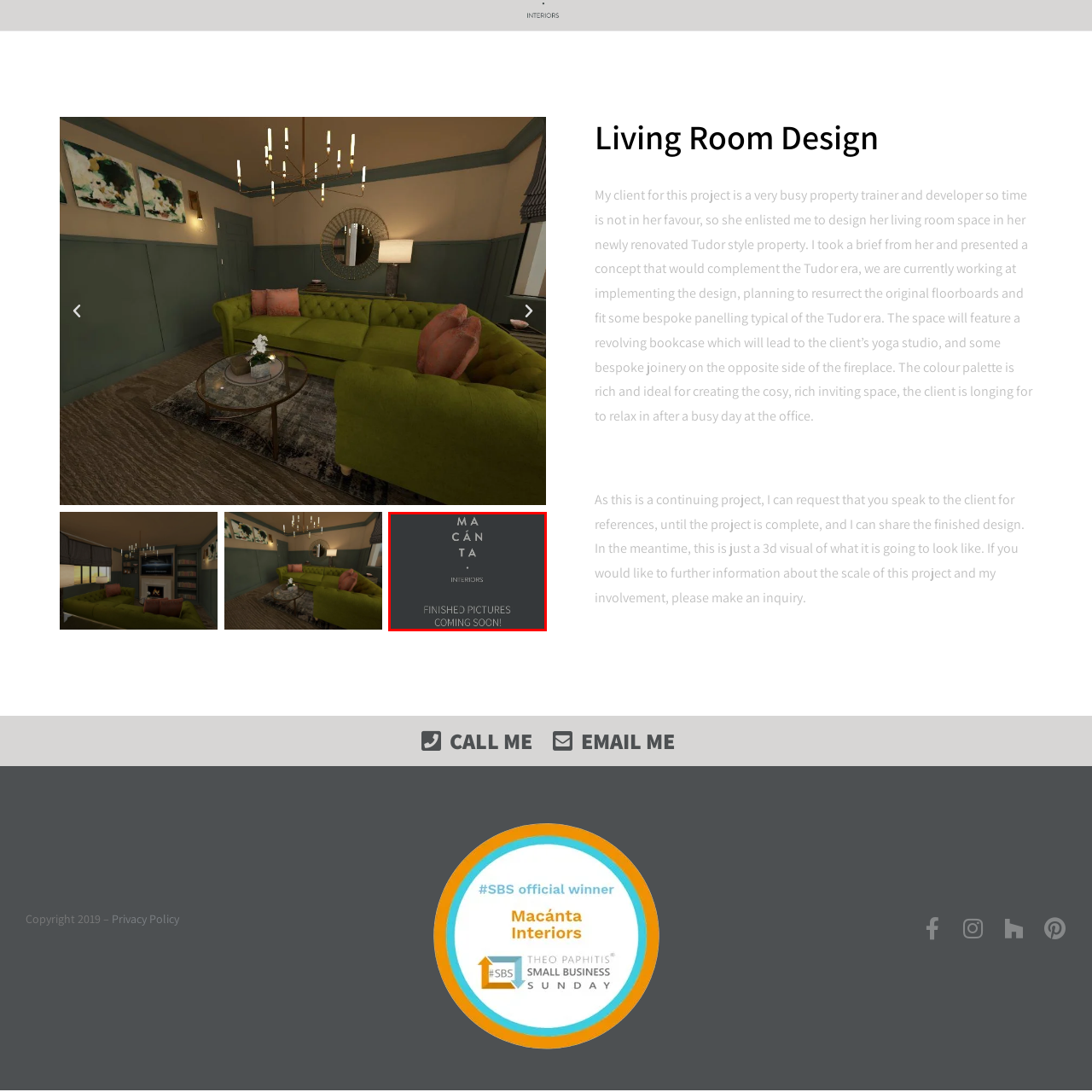View the section of the image outlined in red, What is the background color of the image? Provide your response in a single word or brief phrase.

Dark